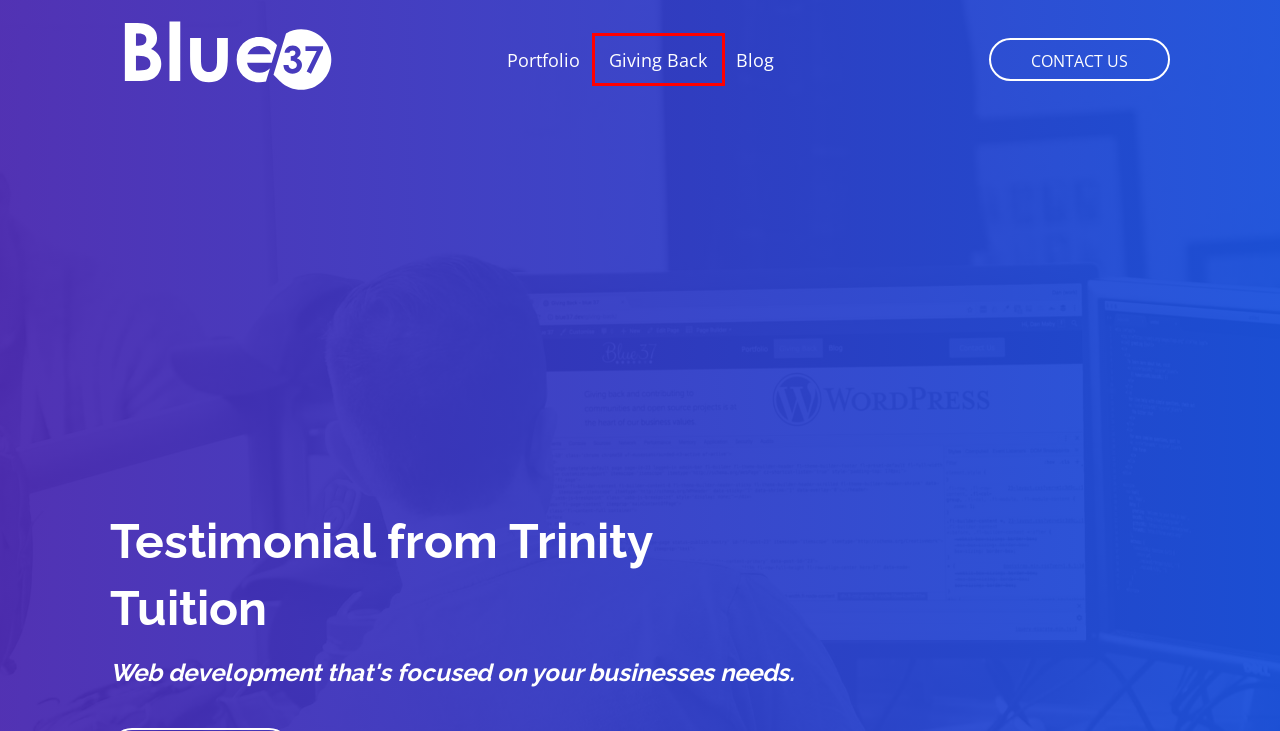Examine the screenshot of a webpage with a red bounding box around an element. Then, select the webpage description that best represents the new page after clicking the highlighted element. Here are the descriptions:
A. Giving Back | Blue 37
B. Portfolios  | Blue 37
C. Get Started | Blue 37
D. Matt Langridge MBE | Blue 37
E. Blue 37 Blog – Blogging about custom WordPress Web Design & Development in London & Essex
F. Contact Us | Blue 37
G. Polished Mobile Nails | Blue 37
H. Events  | Blue 37

A